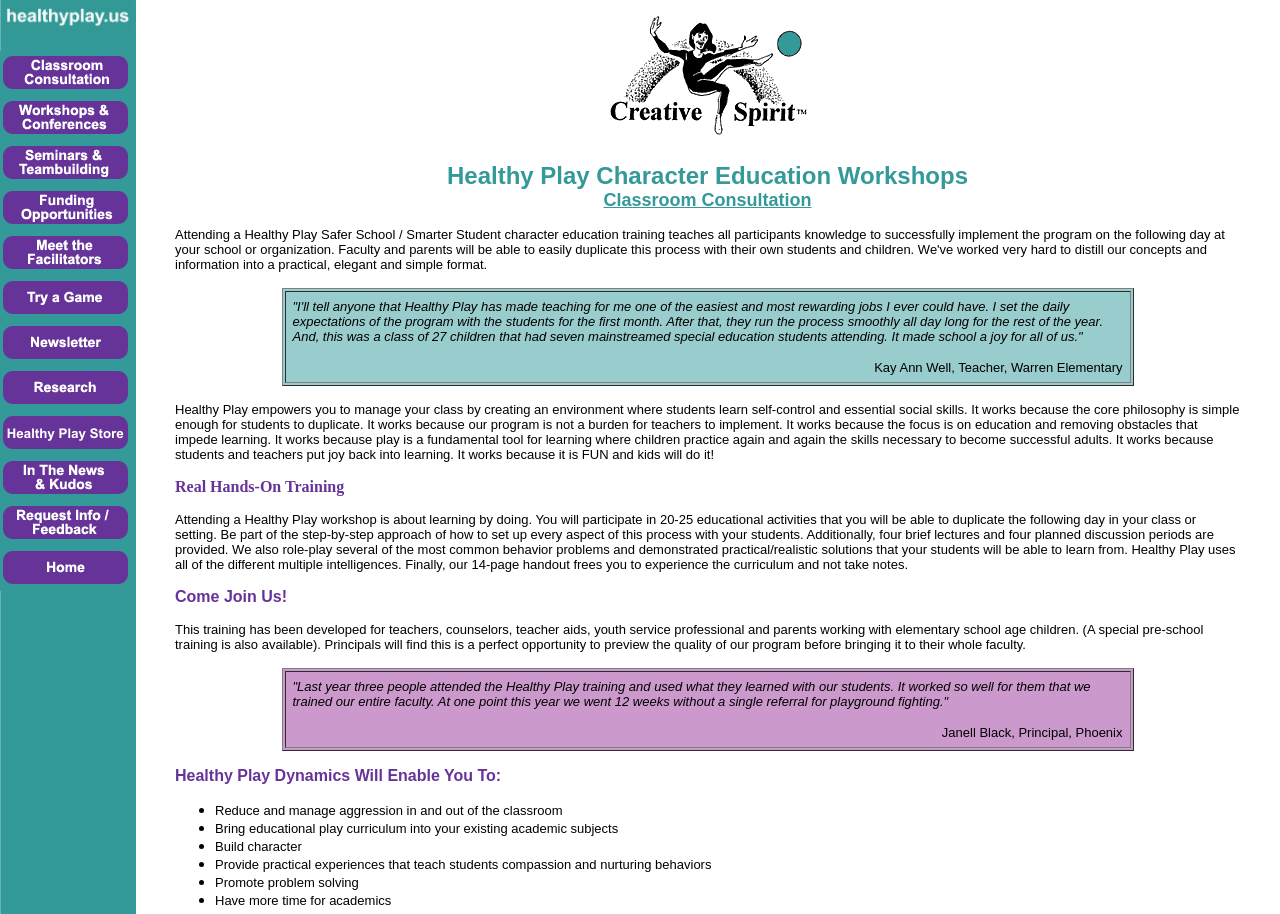Show the bounding box coordinates of the region that should be clicked to follow the instruction: "View Workshops / Conferences."

[0.0, 0.139, 0.103, 0.158]